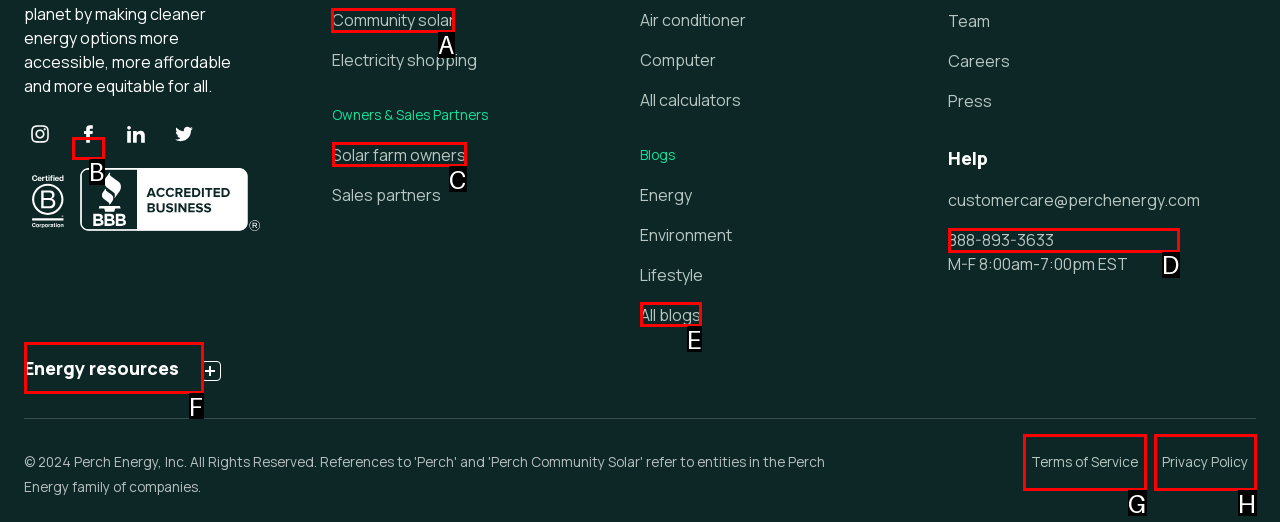Determine the right option to click to perform this task: Go to the Community solar page
Answer with the correct letter from the given choices directly.

A